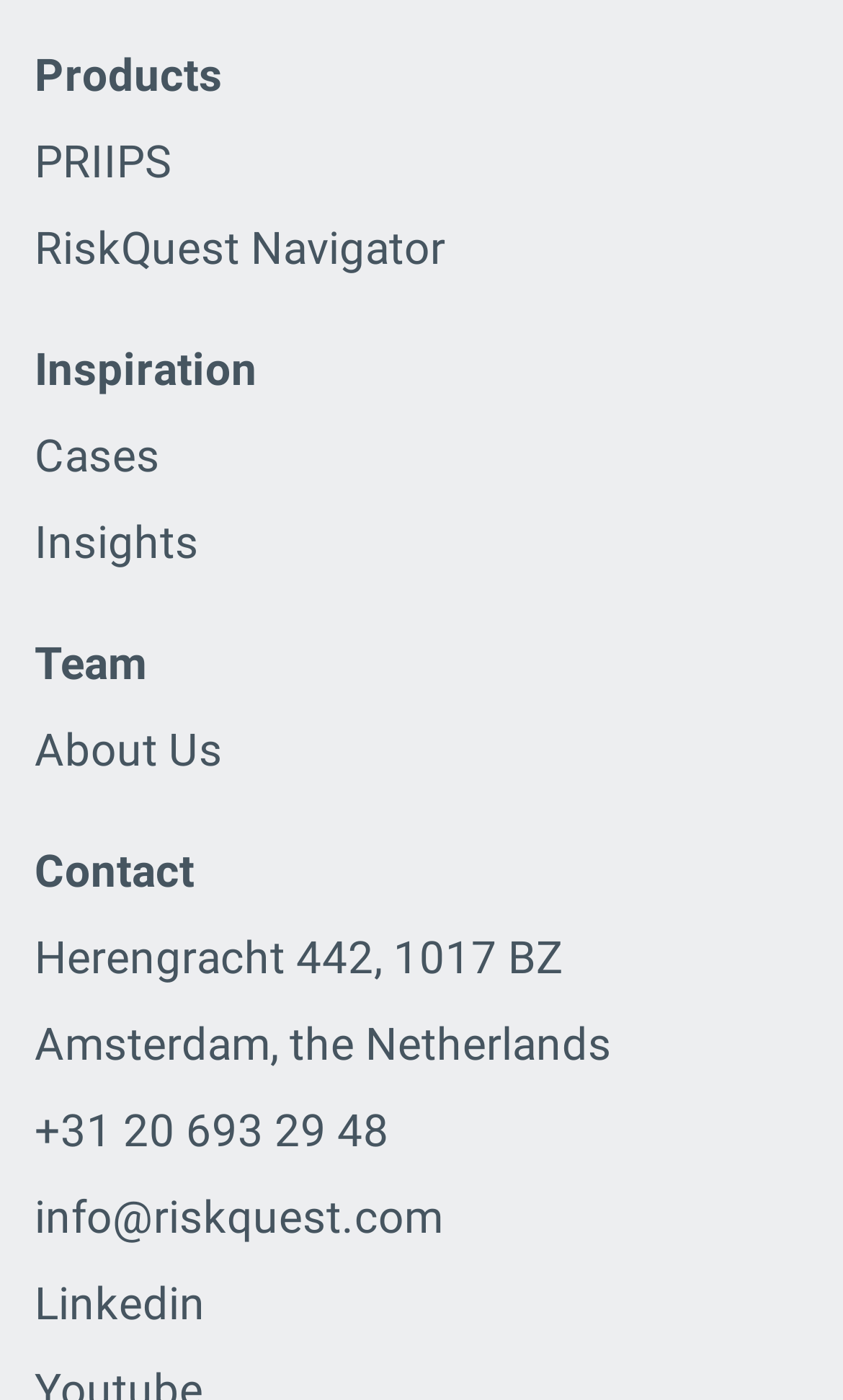Determine the bounding box coordinates of the element's region needed to click to follow the instruction: "Explore RiskQuest Navigator". Provide these coordinates as four float numbers between 0 and 1, formatted as [left, top, right, bottom].

[0.041, 0.159, 0.528, 0.196]